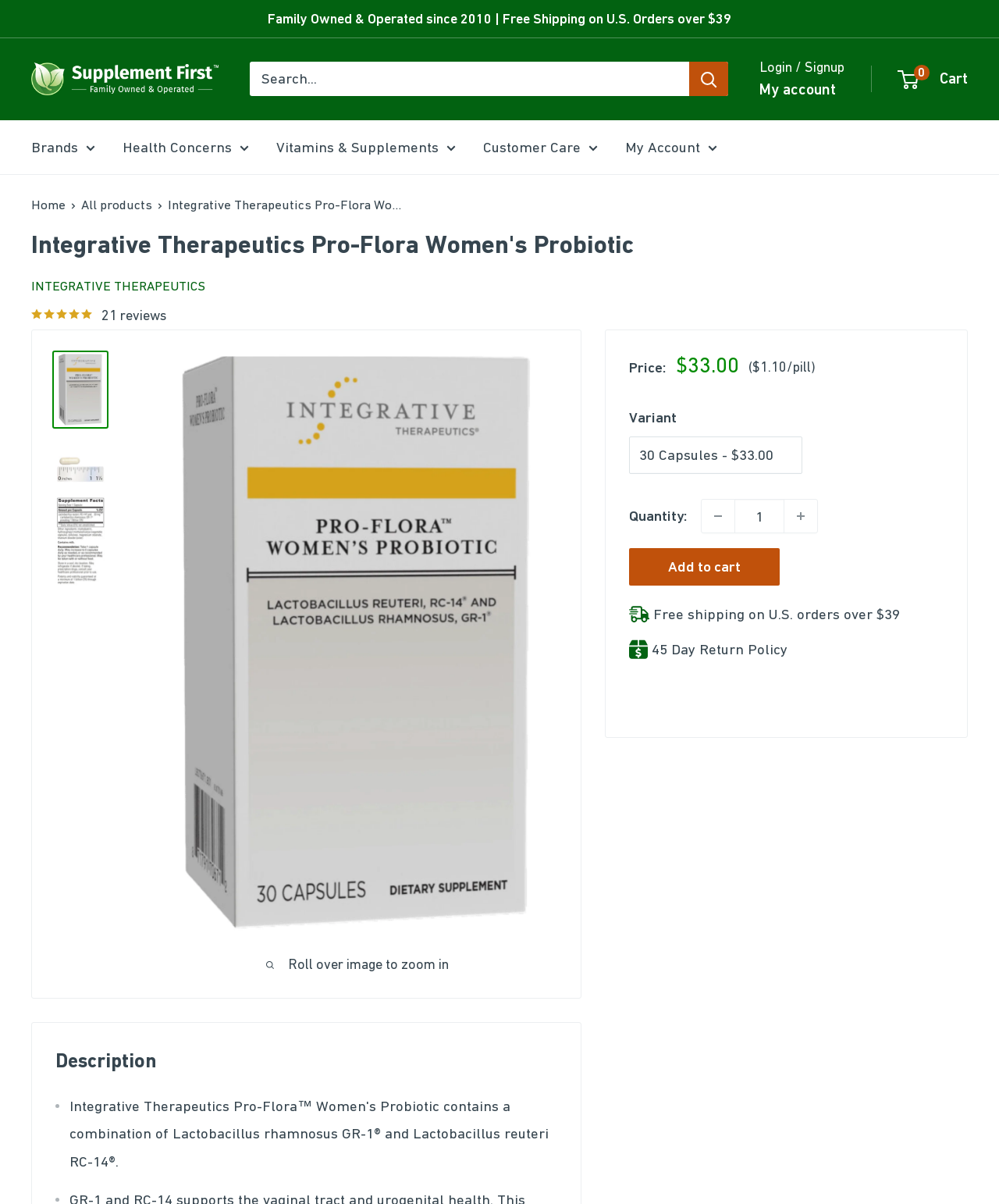What is the rating of the product?
Use the image to give a comprehensive and detailed response to the question.

I found the rating of the product by looking at the link '4.71 out of 5.0 stars 21 reviews' which indicates that the product has a rating of 4.71 out of 5.0 stars based on 21 reviews.